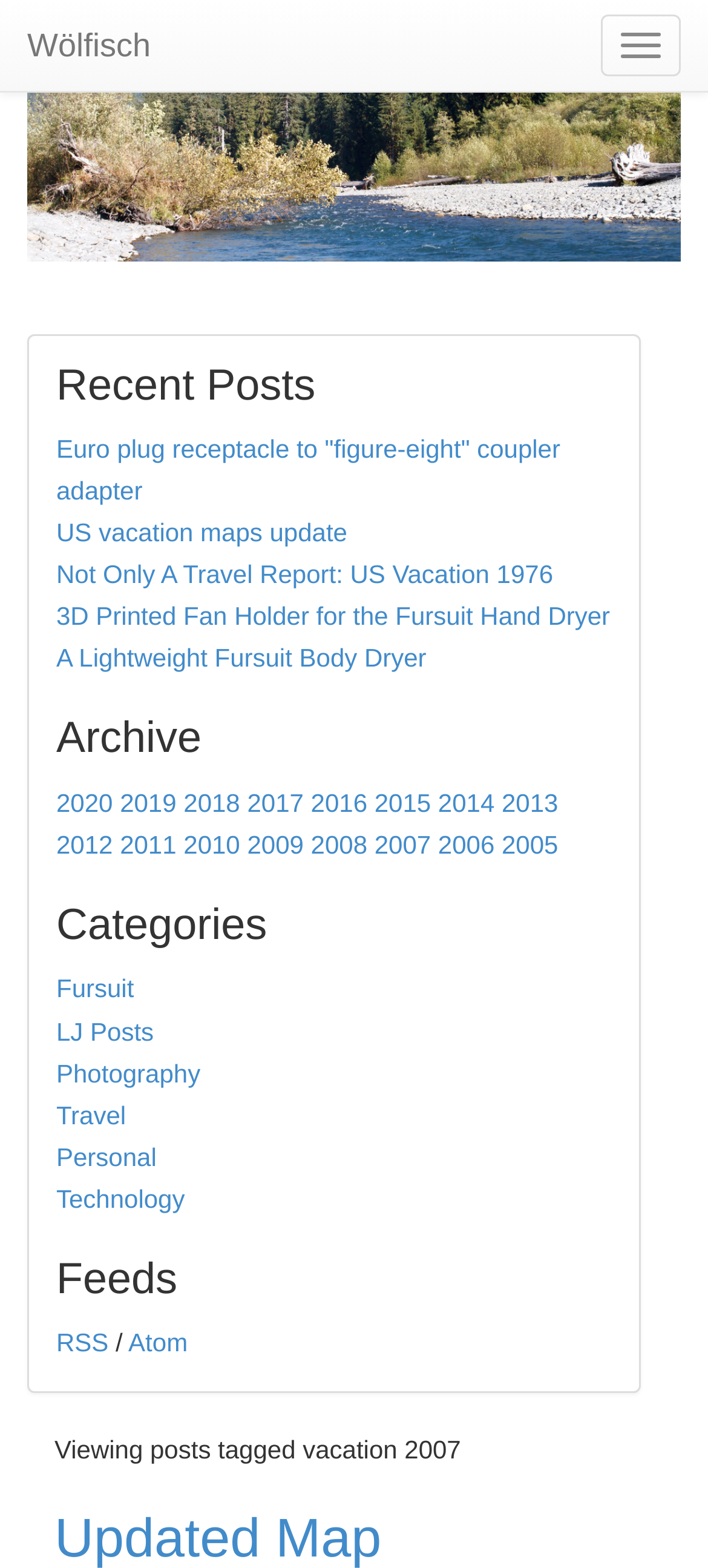What type of feed is available on the webpage?
Please provide a single word or phrase answer based on the image.

RSS and Atom